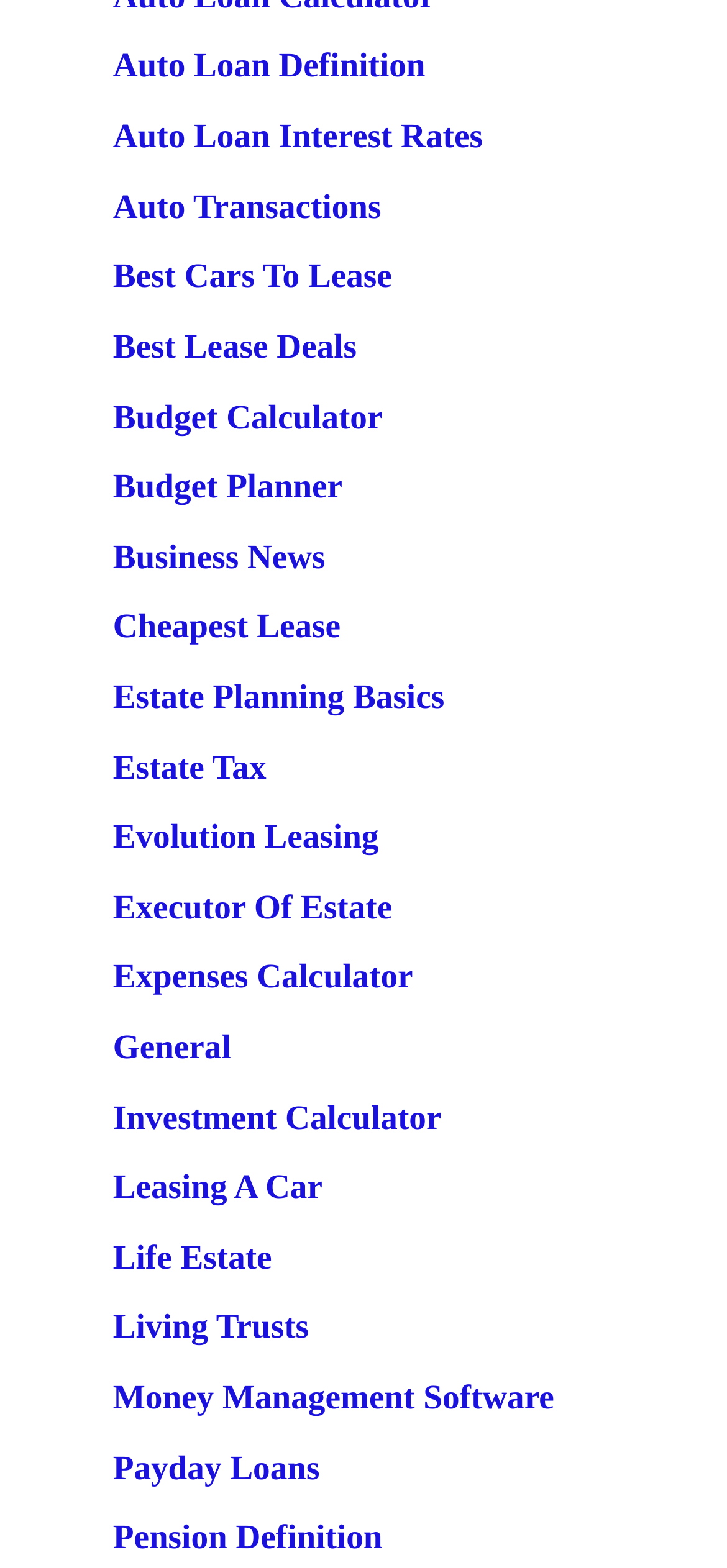Can you specify the bounding box coordinates of the area that needs to be clicked to fulfill the following instruction: "Explore budget calculator"?

[0.155, 0.254, 0.526, 0.277]